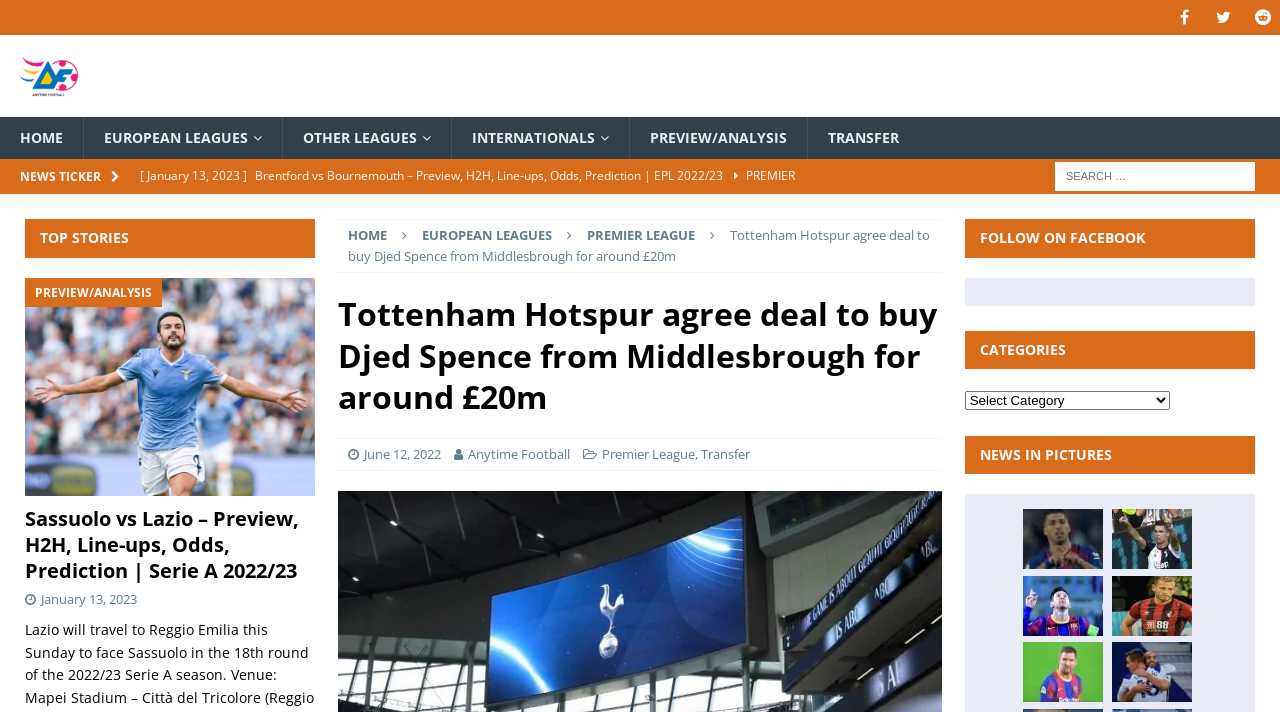Please find and give the text of the main heading on the webpage.

Tottenham Hotspur agree deal to buy Djed Spence from Middlesbrough for around £20m